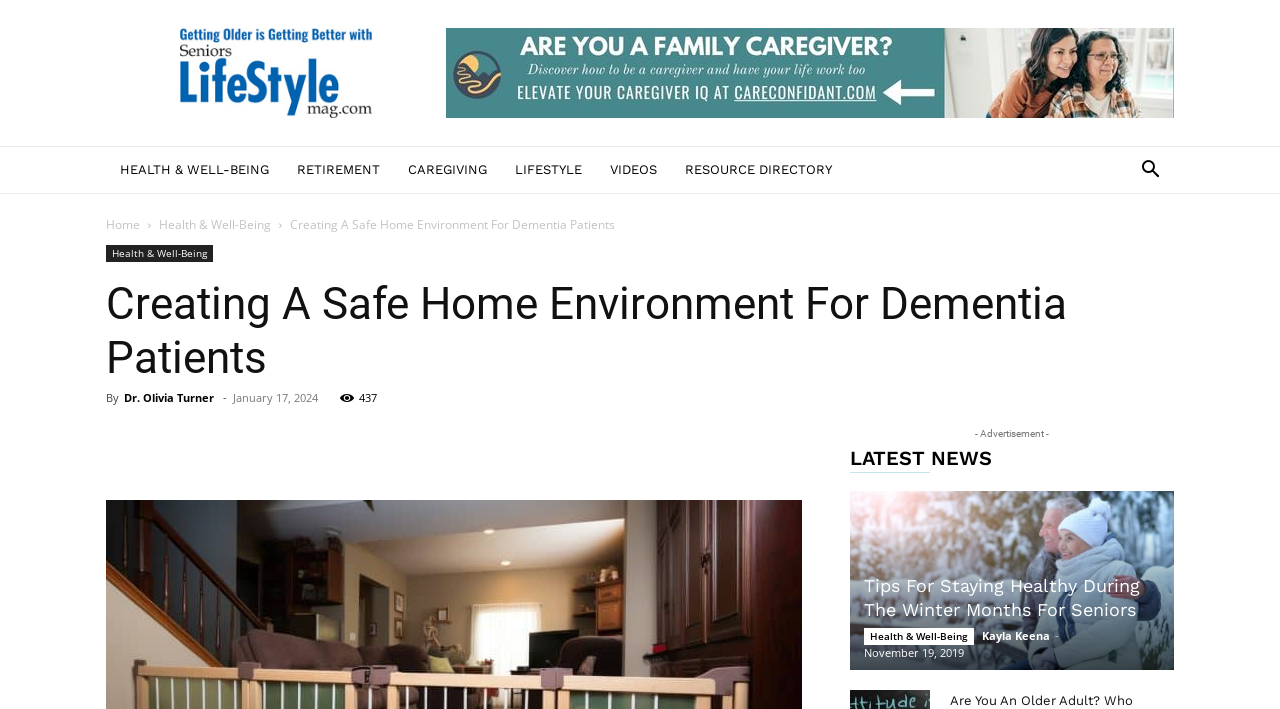Summarize the contents and layout of the webpage in detail.

This webpage is about Seniors Lifestyle Magazine, specifically focusing on creating a safe home environment for dementia patients. At the top, there is a large image with the caption "Got aging parents at home?" taking up most of the width. Below the image, there are seven horizontal links: "HEALTH & WELL-BEING", "RETIREMENT", "CAREGIVING", "LIFESTYLE", "VIDEOS", "RESOURCE DIRECTORY", and a "Search" button at the far right.

Underneath these links, there is a section with a heading "Creating A Safe Home Environment For Dementia Patients" in a larger font. This section includes the author's name, "Dr. Olivia Turner", and the date "January 17, 2024". There are also several social media links and a view count of "437" below the heading.

To the right of this section, there is a table with an advertisement. Below the advertisement, there is a section titled "LATEST NEWS" with a link to an article "Tips For Staying Healthy During The Winter Months For Seniors" accompanied by an image. This article is written by "Kayla Keena" and was published on "November 19, 2019".